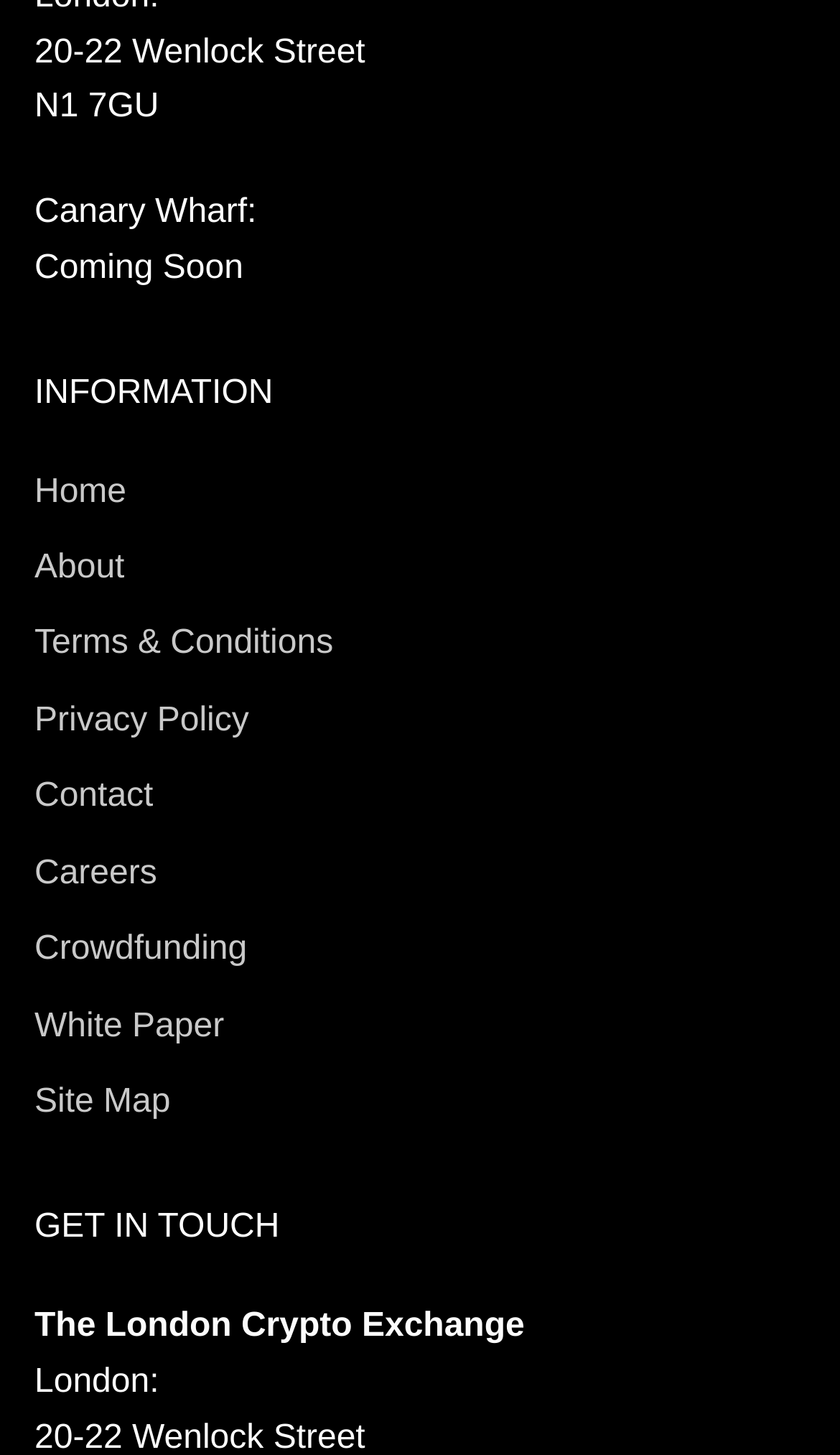Answer the question with a brief word or phrase:
What is the address of the London Crypto Exchange?

20-22 Wenlock Street, N1 7GU